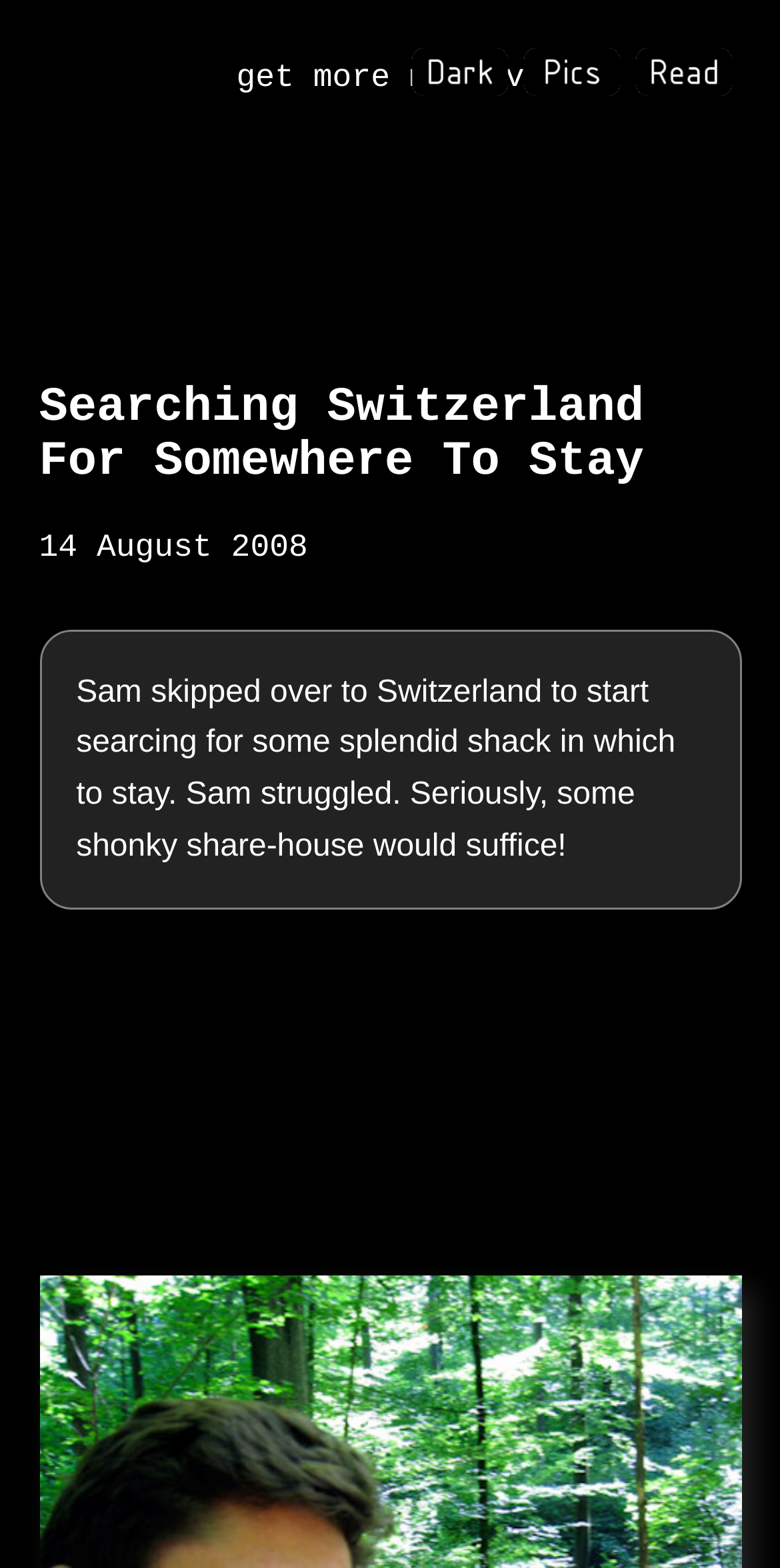Given the element description: "get more massive", predict the bounding box coordinates of the UI element it refers to, using four float numbers between 0 and 1, i.e., [left, top, right, bottom].

[0.302, 0.037, 0.698, 0.061]